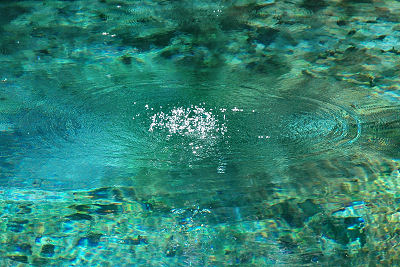Compose an extensive description of the image.

The image captures a stunning underwater scene, where sulphurous fumes create mesmerizing bubbles as they continually rise through the clear, teal water. The interplay of light and water results in radiant reflections, causing vibrant patterns to dance across the surface. This moment evokes a sense of tranquility and intrigue, highlighting the natural beauty of the aquatic environment and its unique geological features. The serene atmosphere is enhanced by the soft ripples surrounding the bubbling area, inviting viewers to imagine the dynamic processes occurring beneath the surface.